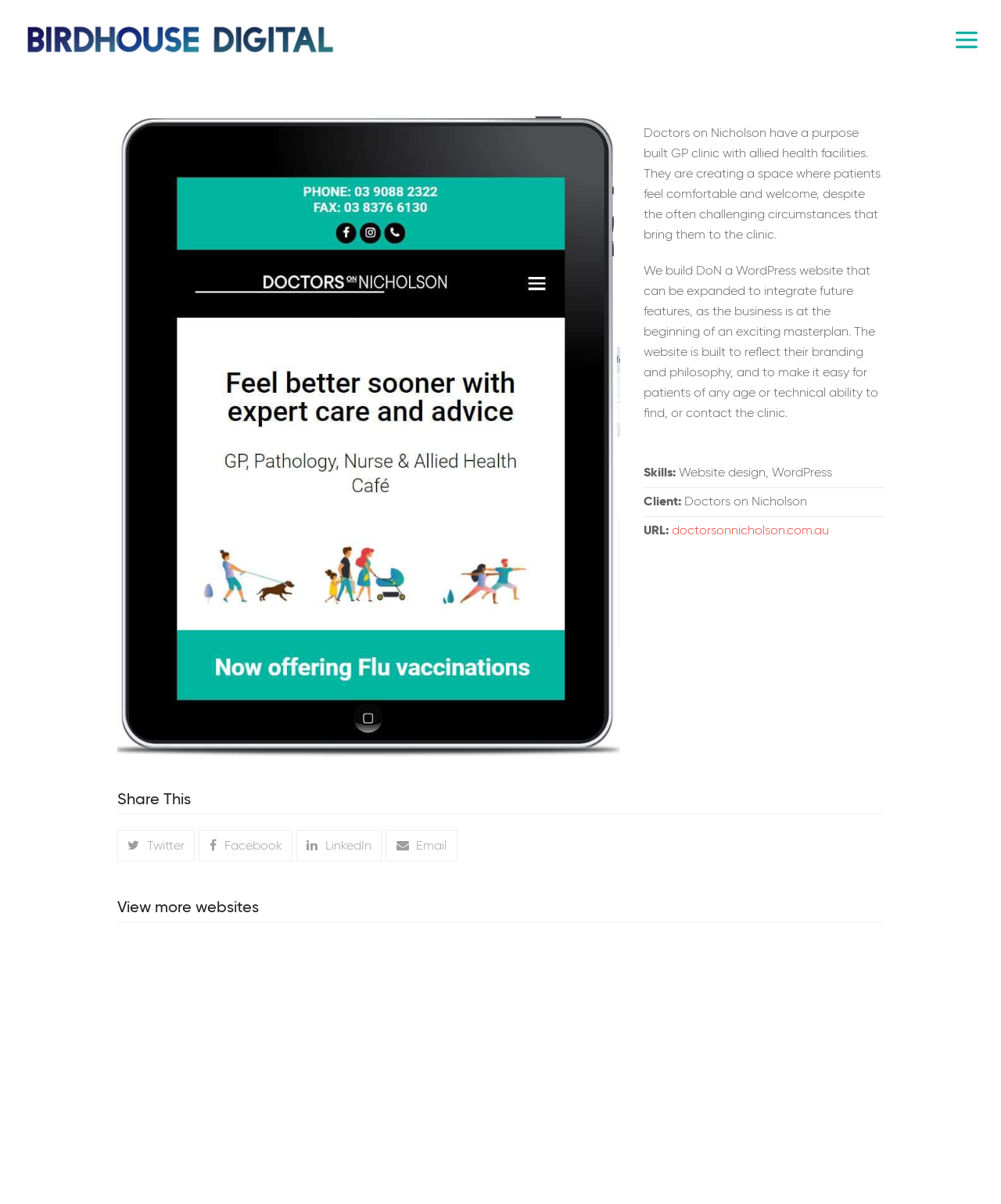Determine the bounding box coordinates in the format (top-left x, top-left y, bottom-right x, bottom-right y). Ensure all values are floating point numbers between 0 and 1. Identify the bounding box of the UI element described by: alt="Birdhouse Digital"

[0.023, 0.025, 0.336, 0.037]